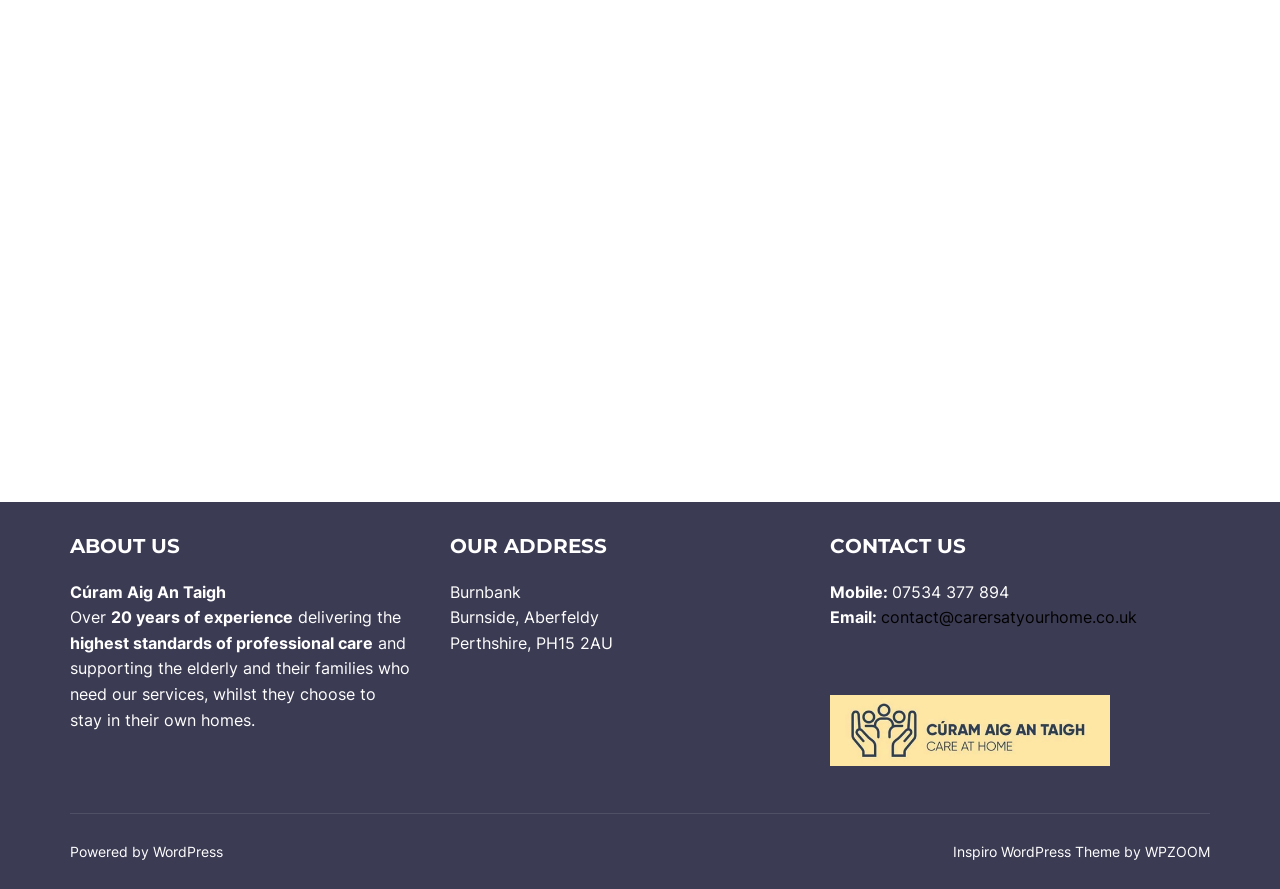Provide the bounding box coordinates of the HTML element this sentence describes: "contact@carersatyourhome.co.uk".

[0.688, 0.683, 0.888, 0.705]